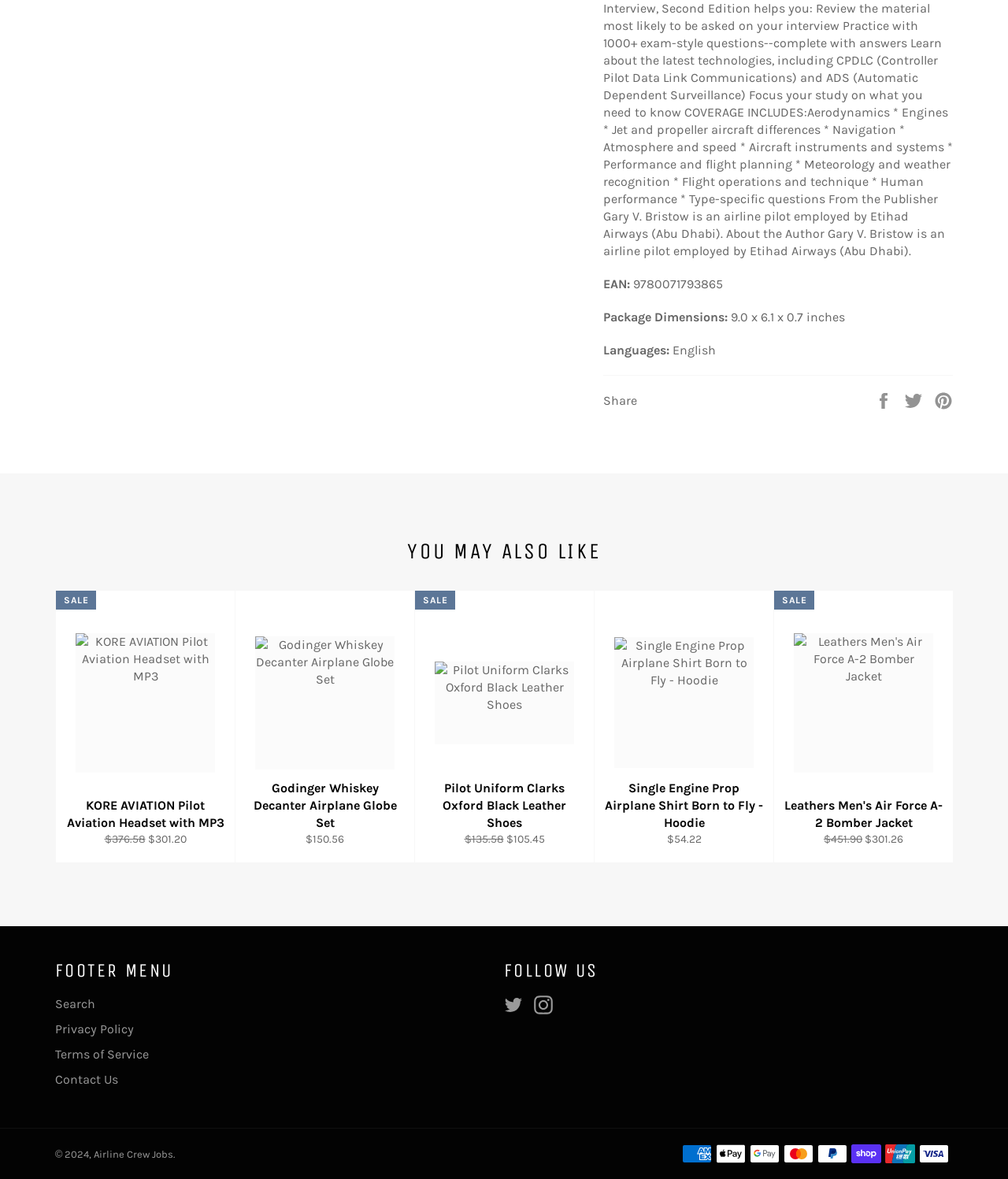What social media platforms can you follow?
We need a detailed and meticulous answer to the question.

I found the social media links in the footer section of the webpage, where it says 'FOLLOW US' and lists Twitter and Instagram links.